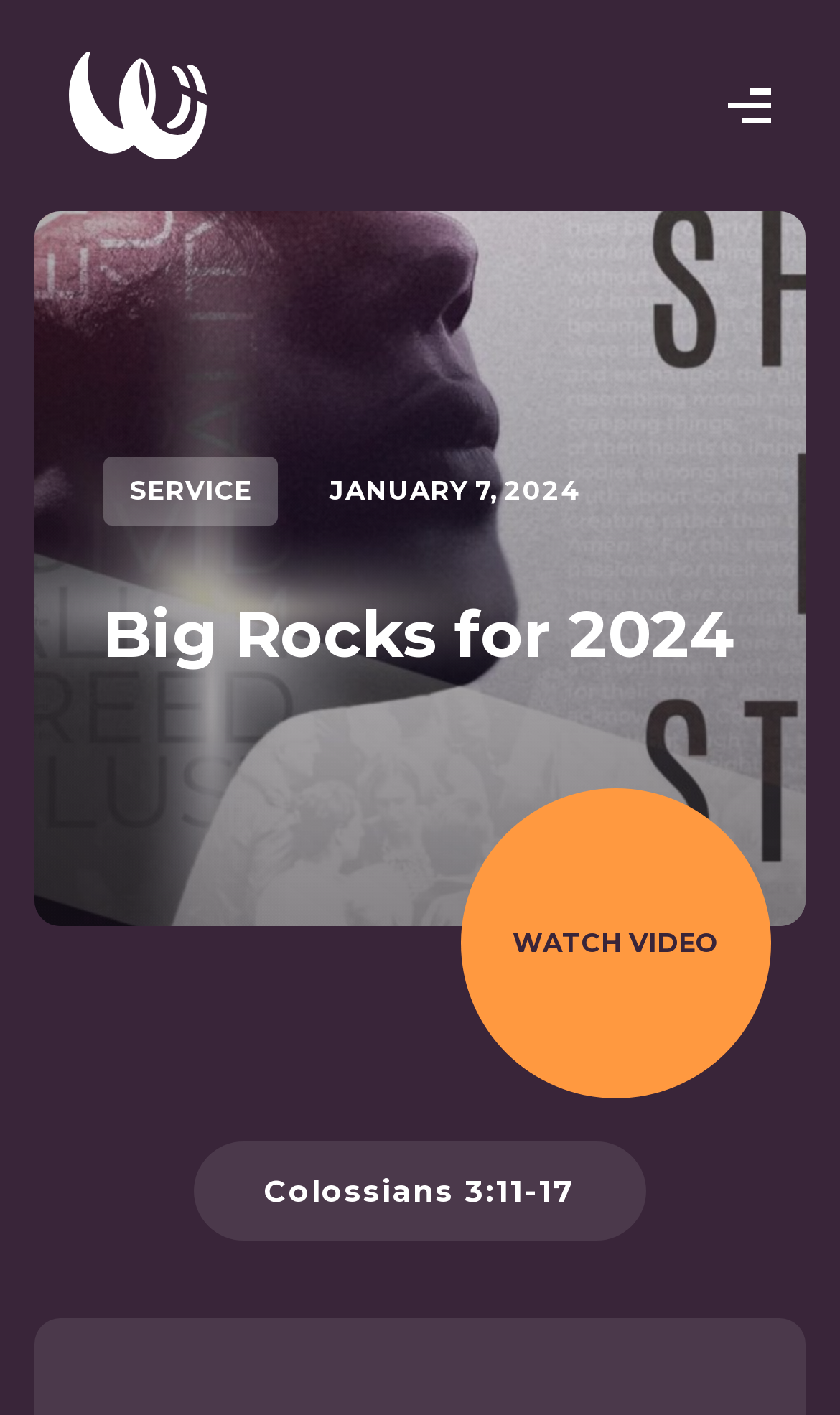Write an elaborate caption that captures the essence of the webpage.

The webpage is about "Big Rocks for 2024" at Willingdon Church. At the top left, there is a link accompanied by an image. On the top right, there is a button. Below the top section, there are two static text elements, "SERVICE" and "JANUARY 7, 2024", positioned side by side. 

The main heading "Big Rocks for 2024" is centered on the page. Below the heading, there is a button labeled "WATCH VIDEO" on the right side. At the bottom of the page, there is a link to a Bible passage, "Colossians 3:11-17".